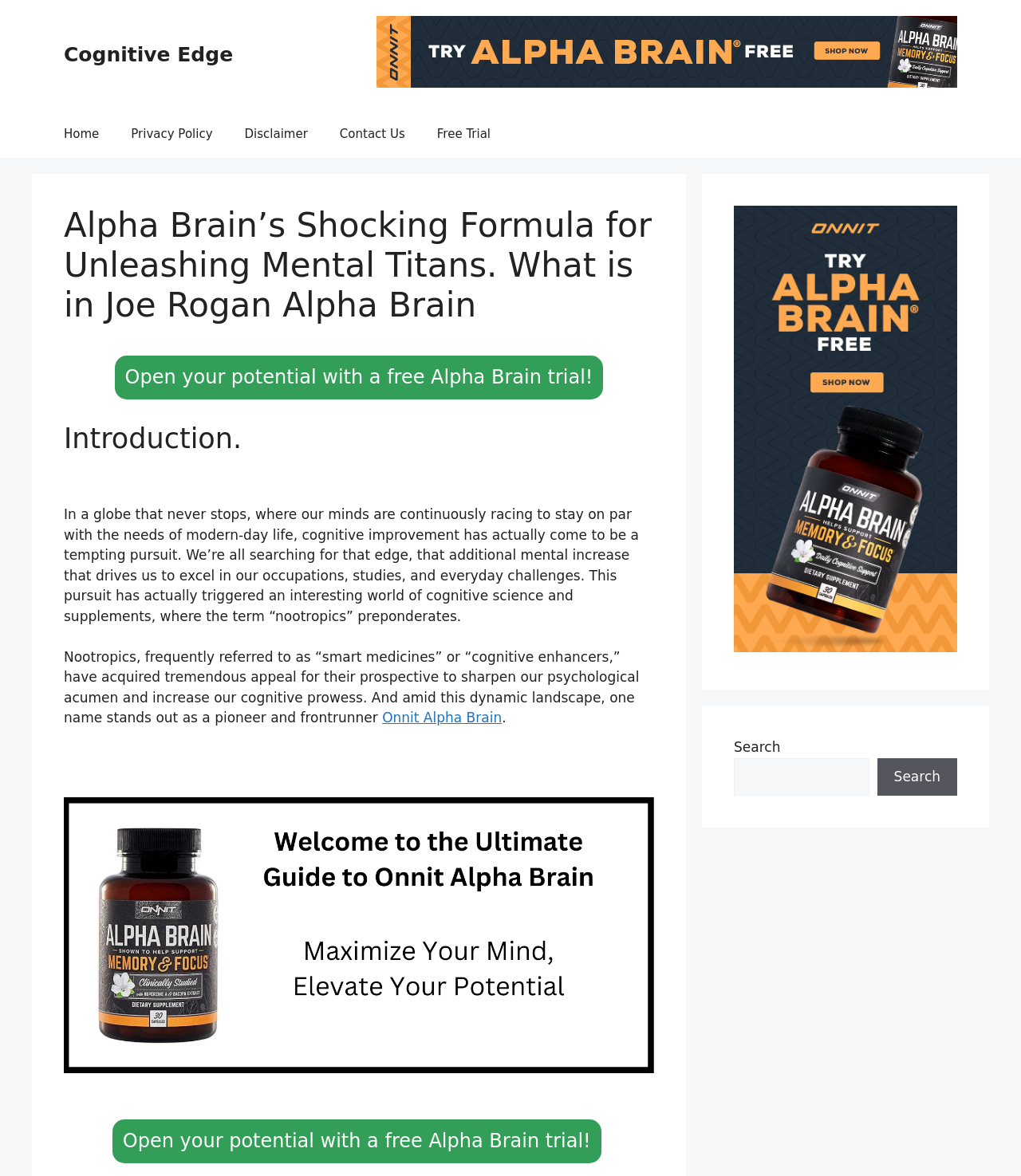Please find and generate the text of the main heading on the webpage.

Alpha Brain’s Shocking Formula for Unleashing Mental Titans. What is in Joe Rogan Alpha Brain